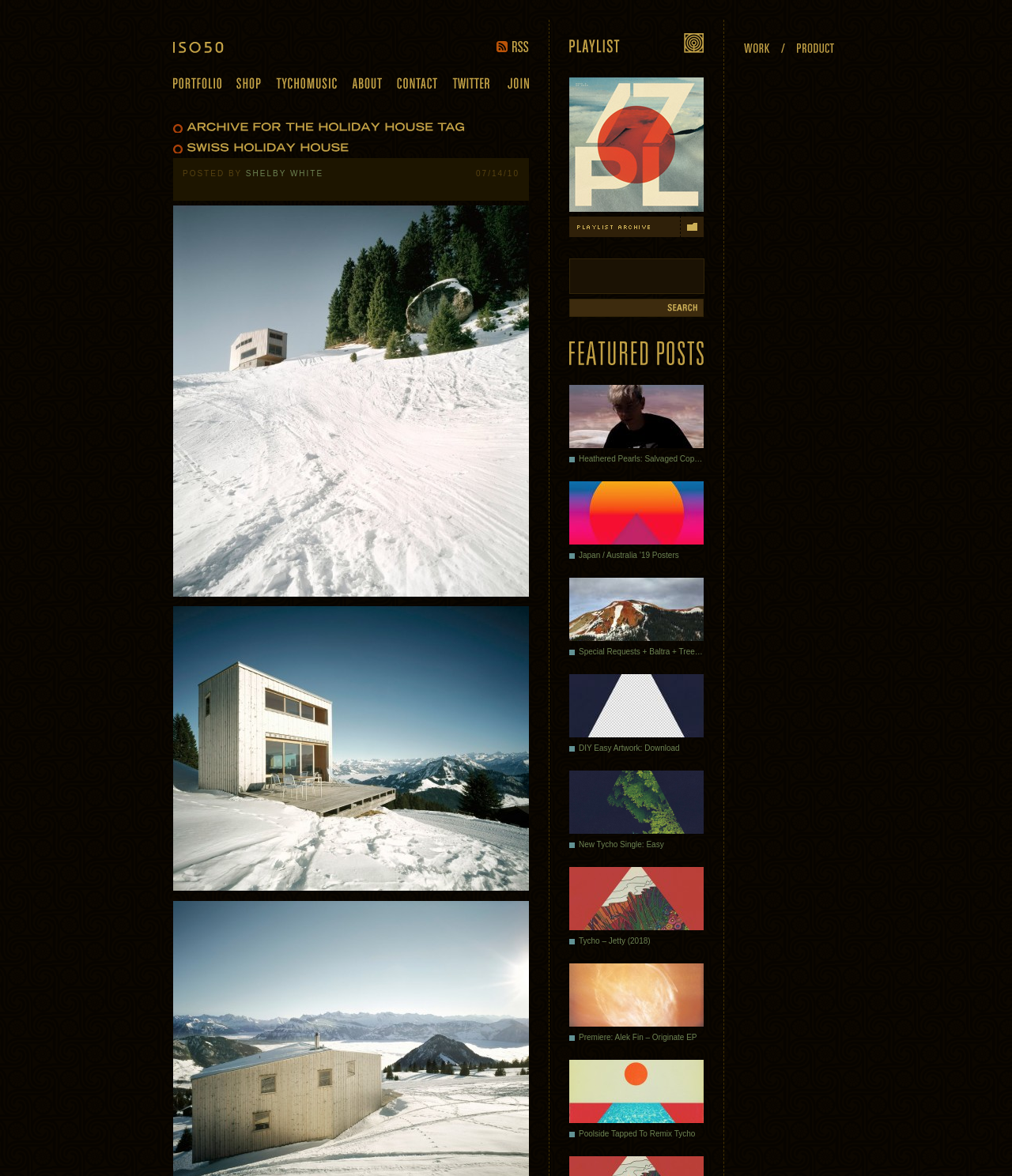Bounding box coordinates are to be given in the format (top-left x, top-left y, bottom-right x, bottom-right y). All values must be floating point numbers between 0 and 1. Provide the bounding box coordinate for the UI element described as: Heathered Pearls: Salvaged Copper

[0.562, 0.327, 0.695, 0.4]